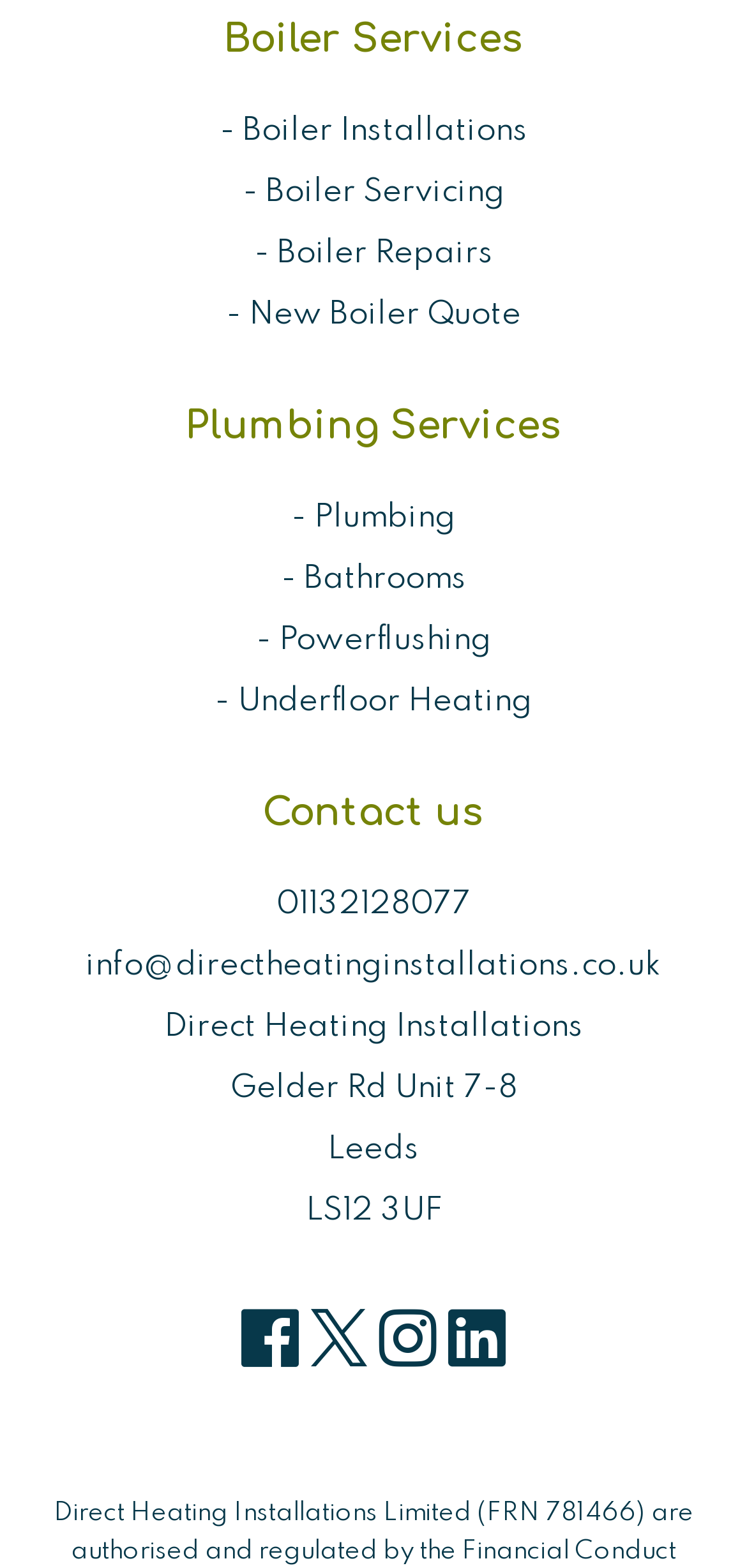Determine the bounding box coordinates of the region I should click to achieve the following instruction: "Click on Boiler Installations". Ensure the bounding box coordinates are four float numbers between 0 and 1, i.e., [left, top, right, bottom].

[0.324, 0.073, 0.706, 0.094]